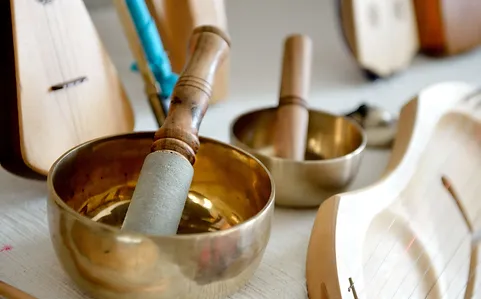Based on what you see in the screenshot, provide a thorough answer to this question: What kind of environment is suggested?

The background of the image reveals additional wooden instruments, which suggests a serene environment conducive to sound meditation sessions, implying a peaceful and calming atmosphere.